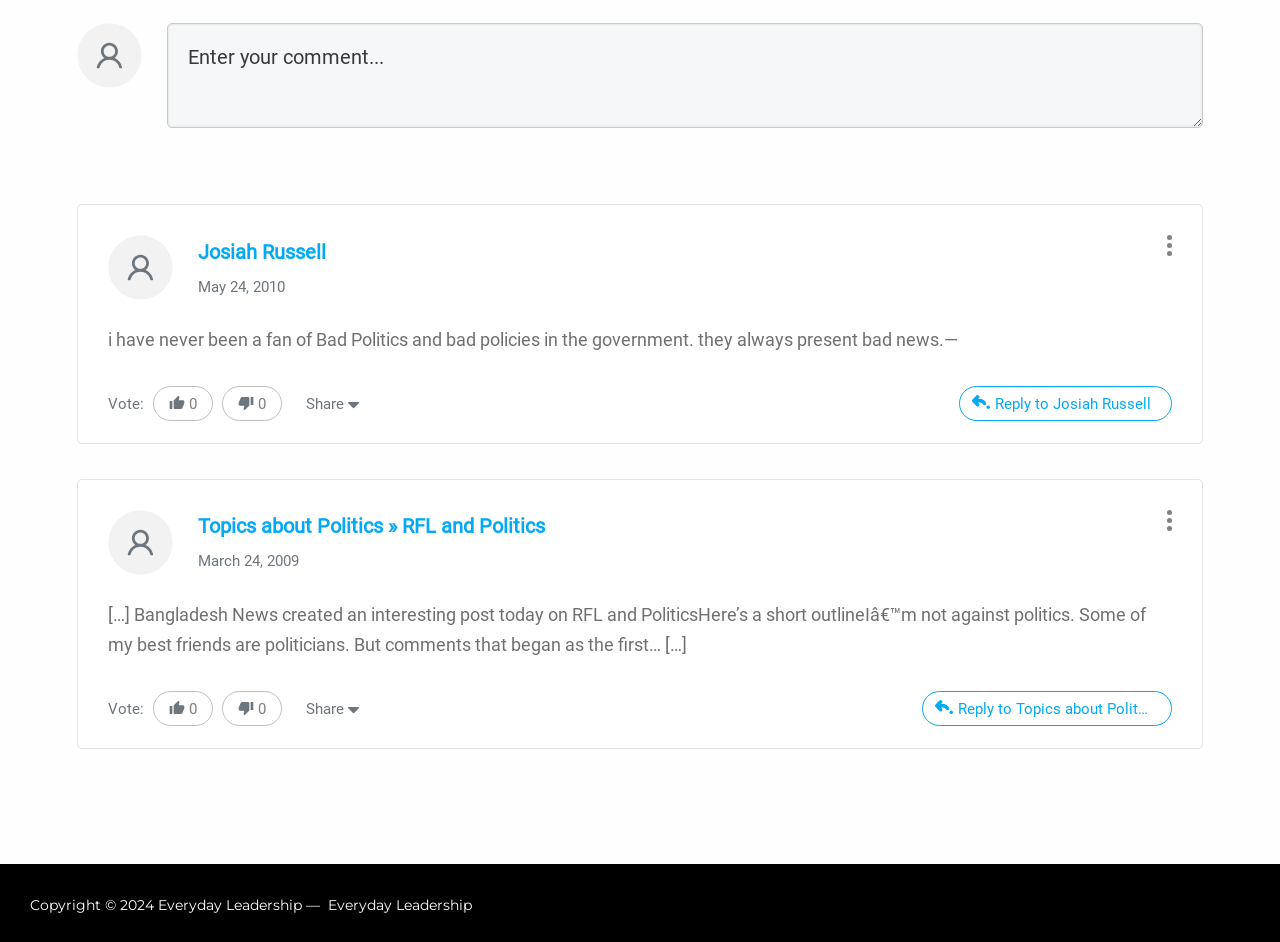Find the coordinates for the bounding box of the element with this description: "name="tcm-post-content" placeholder="Enter your comment..."".

[0.13, 0.025, 0.94, 0.136]